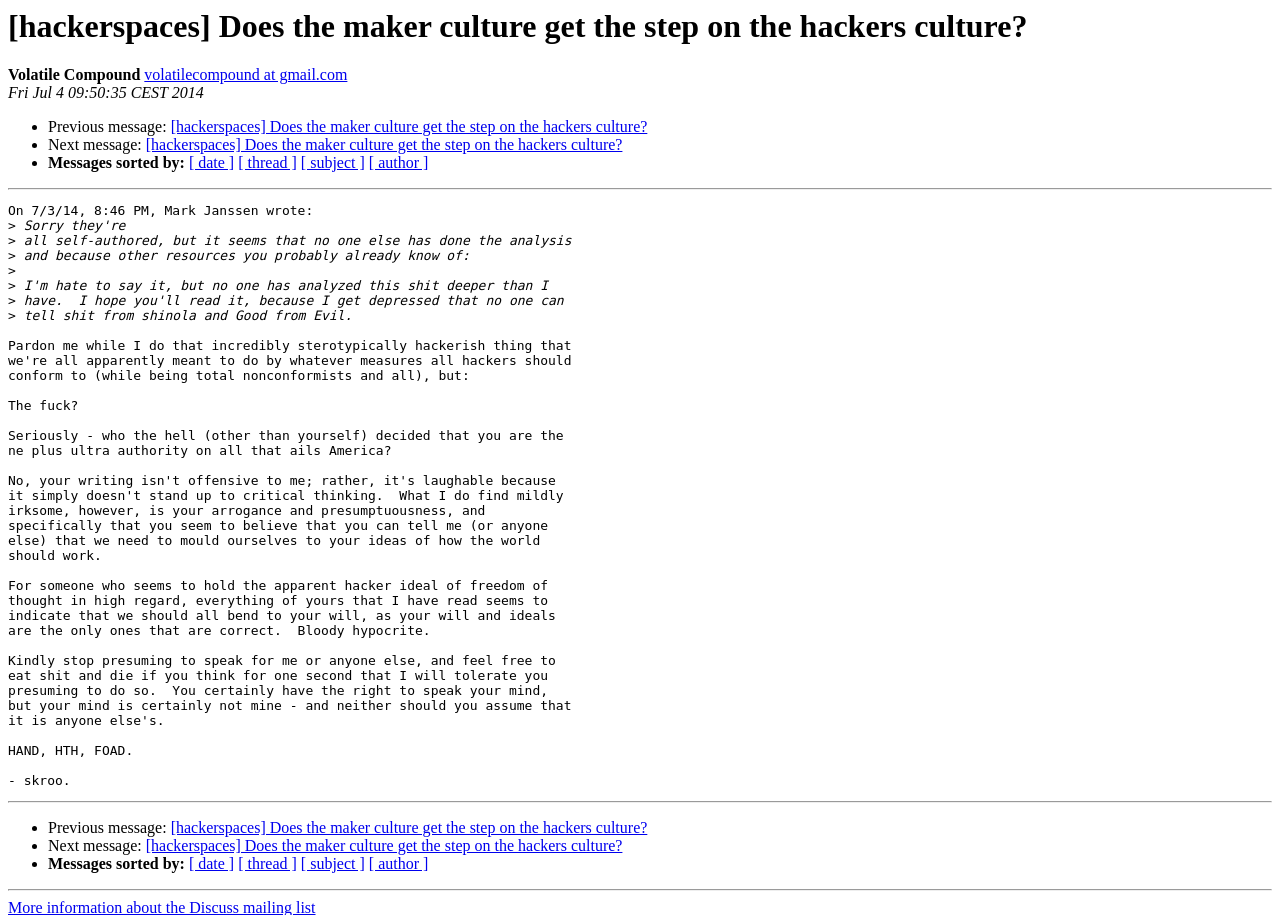Identify the webpage's primary heading and generate its text.

[hackerspaces] Does the maker culture get the step on the hackers culture?